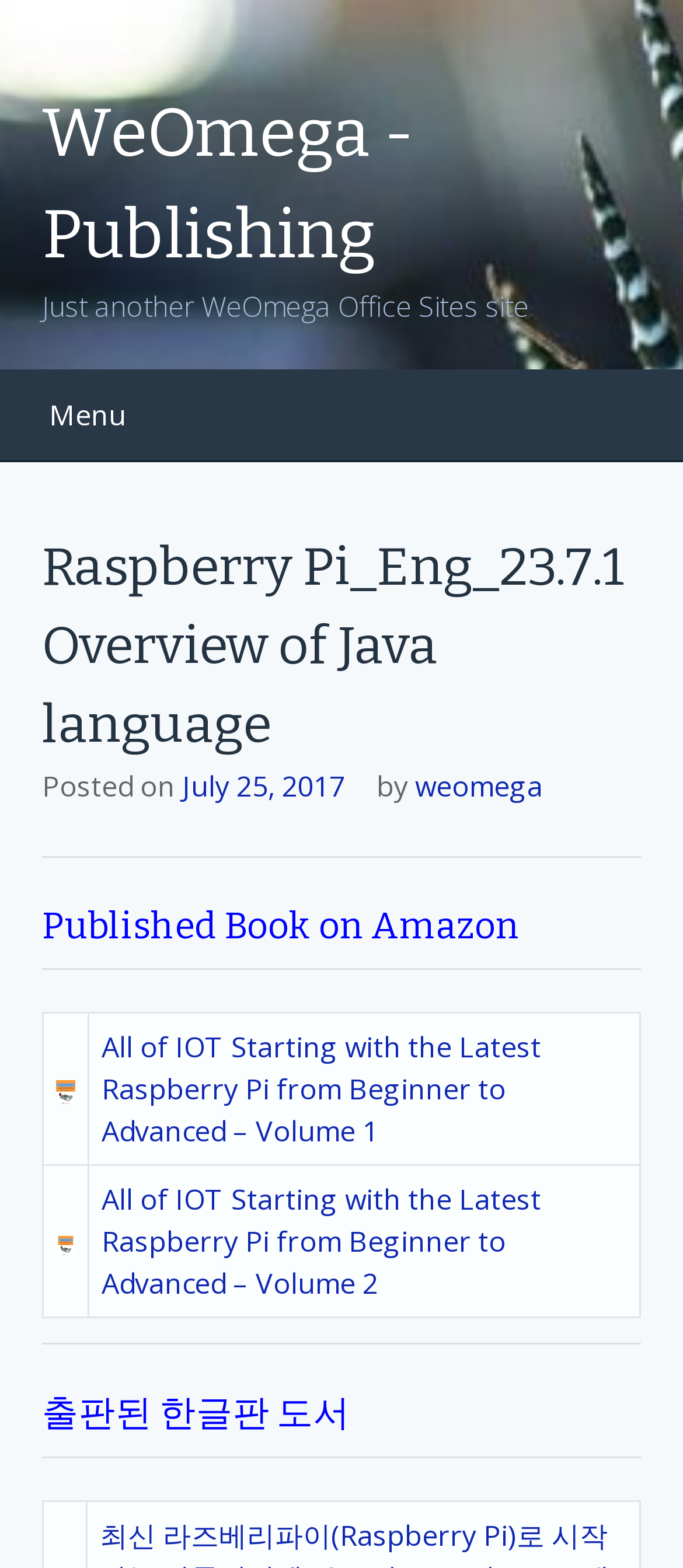Who is the author of the post?
Please describe in detail the information shown in the image to answer the question.

The author of the post can be found in the link element with the text 'weomega' which is located below the heading element with the text 'Raspberry Pi_Eng_23.7.1 Overview of Java language'.